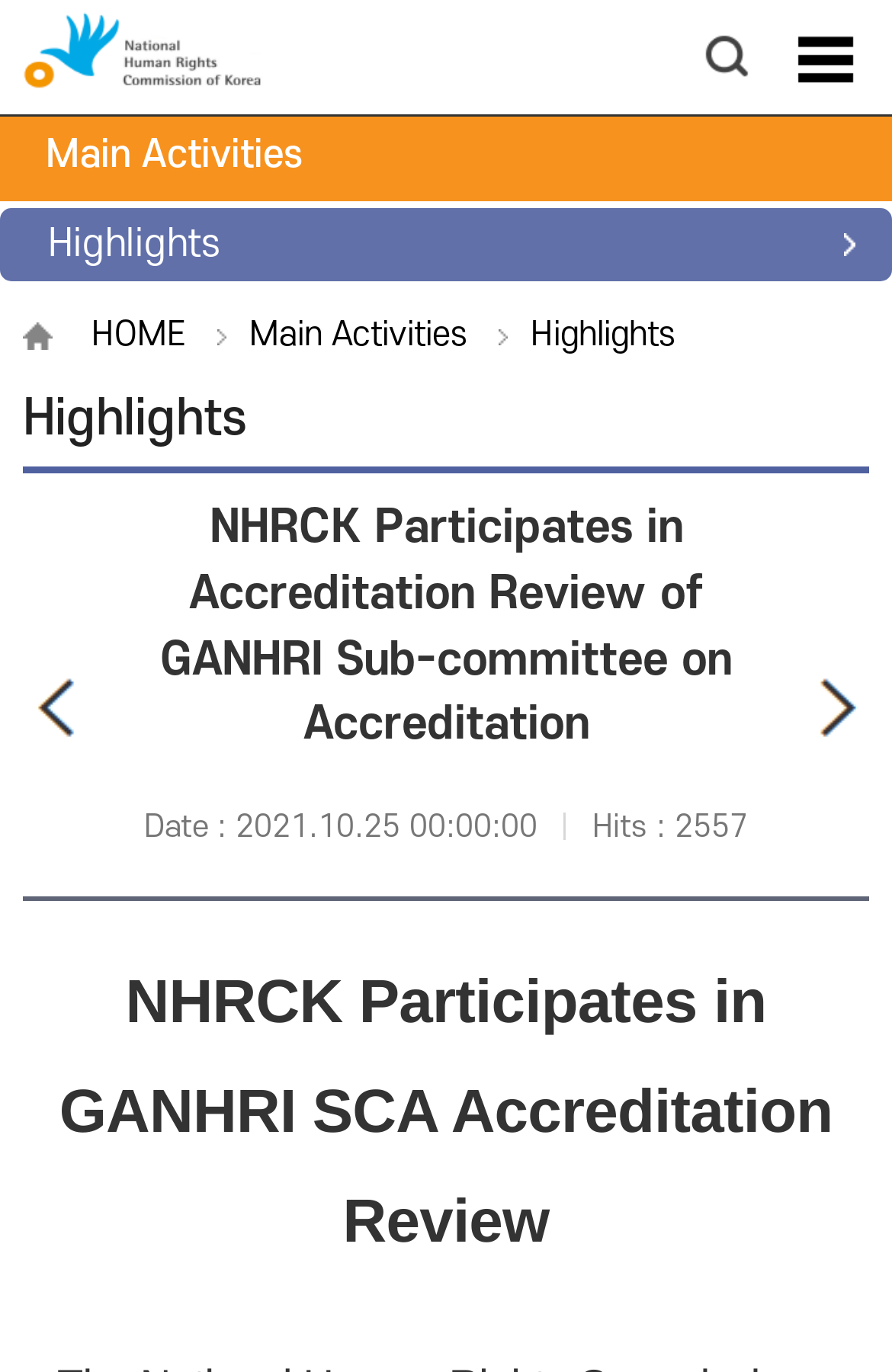Determine the bounding box coordinates for the clickable element to execute this instruction: "Click the menu". Provide the coordinates as four float numbers between 0 and 1, i.e., [left, top, right, bottom].

[0.89, 0.02, 0.962, 0.067]